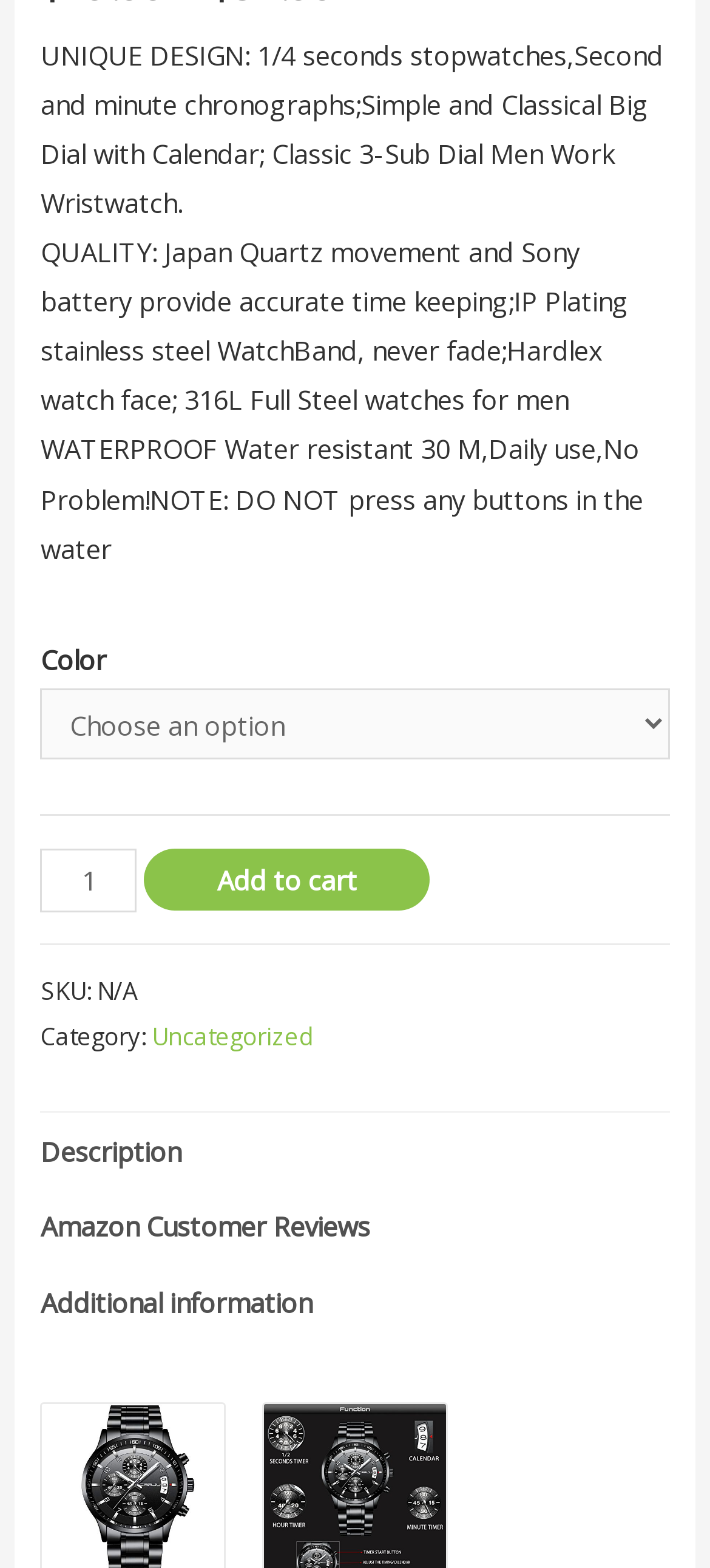What is the category of the product?
Provide a well-explained and detailed answer to the question.

The category of the product is mentioned as 'Uncategorized' in the product details section.